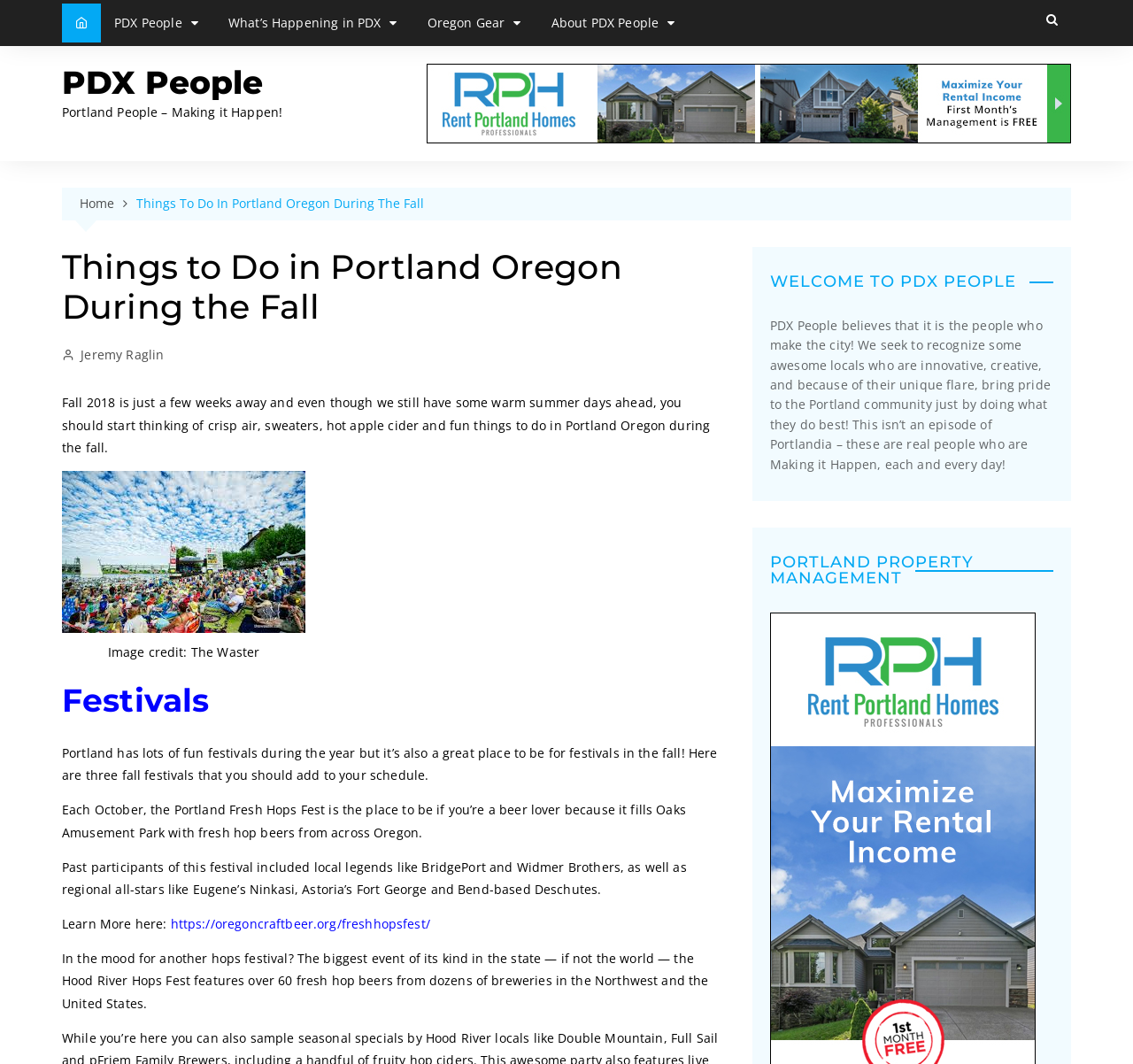Use a single word or phrase to answer the question:
What is the title of the section that mentions 'crisp air, sweaters, hot apple cider'?

Things to Do in Portland Oregon During the Fall